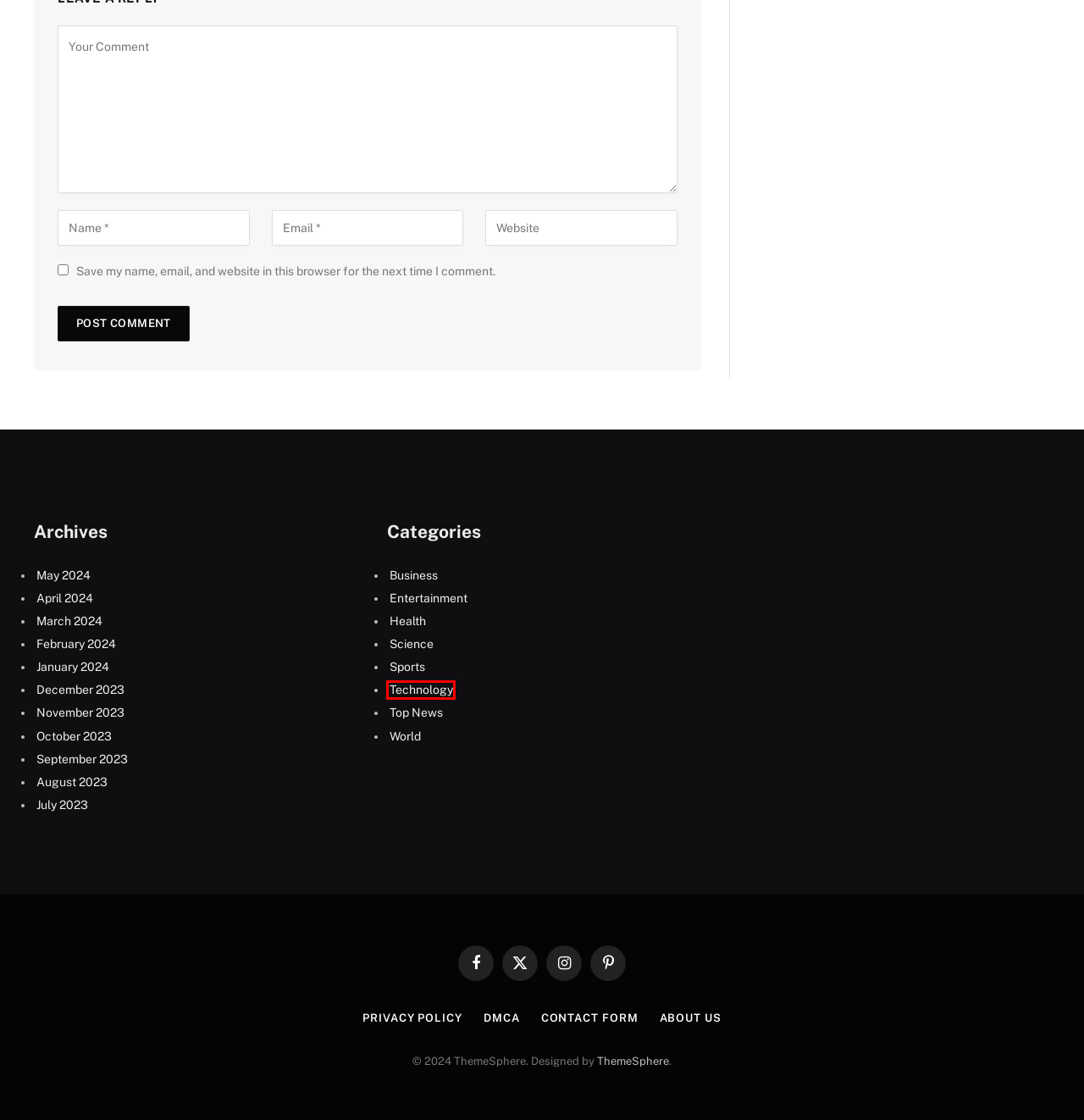Analyze the screenshot of a webpage that features a red rectangle bounding box. Pick the webpage description that best matches the new webpage you would see after clicking on the element within the red bounding box. Here are the candidates:
A. Business Archives - News Releases NSW Northern Rivers
B. Technology Archives - News Releases NSW Northern Rivers
C. December 2023 - News Releases NSW Northern Rivers
D. ThemeSphere - Premium WordPress Themes
E. May 2024 - News Releases NSW Northern Rivers
F. DMCA - News Releases NSW Northern Rivers
G. Science Archives - News Releases NSW Northern Rivers
H. February 2024 - News Releases NSW Northern Rivers

B